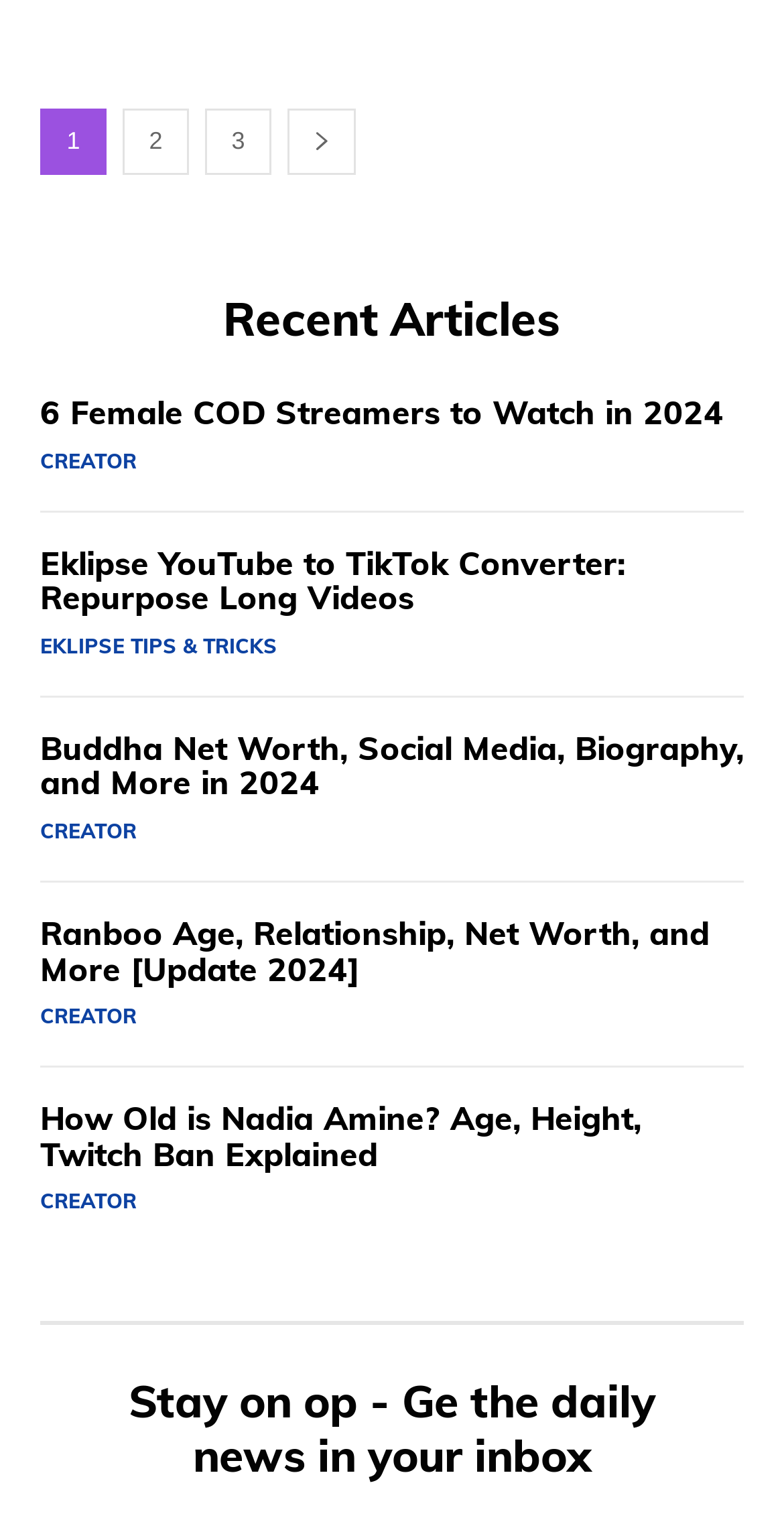Determine the bounding box coordinates for the area that needs to be clicked to fulfill this task: "view recent articles". The coordinates must be given as four float numbers between 0 and 1, i.e., [left, top, right, bottom].

[0.285, 0.193, 0.715, 0.224]